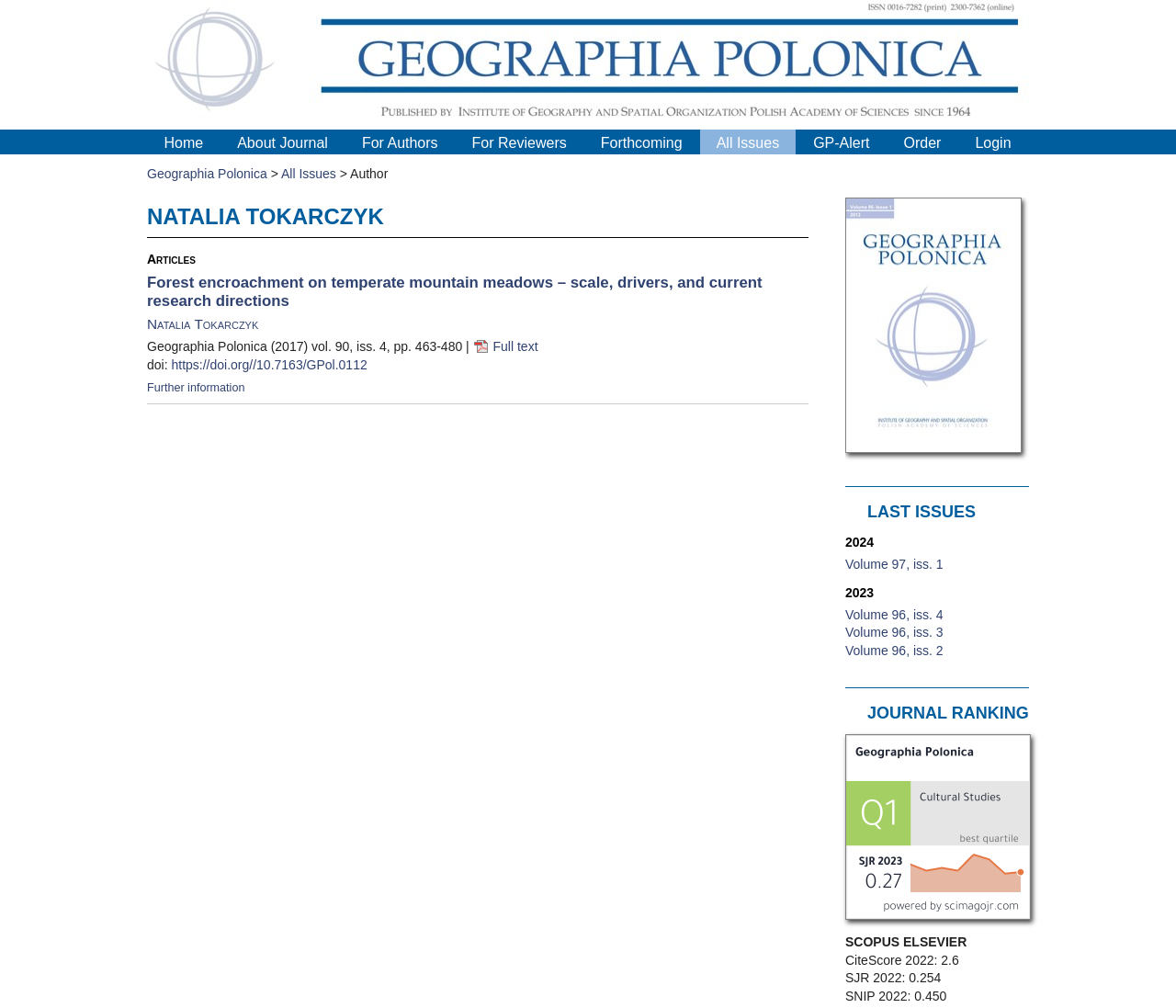Determine the bounding box coordinates for the element that should be clicked to follow this instruction: "Select the 'Further information' tab". The coordinates should be given as four float numbers between 0 and 1, in the format [left, top, right, bottom].

[0.125, 0.377, 0.688, 0.394]